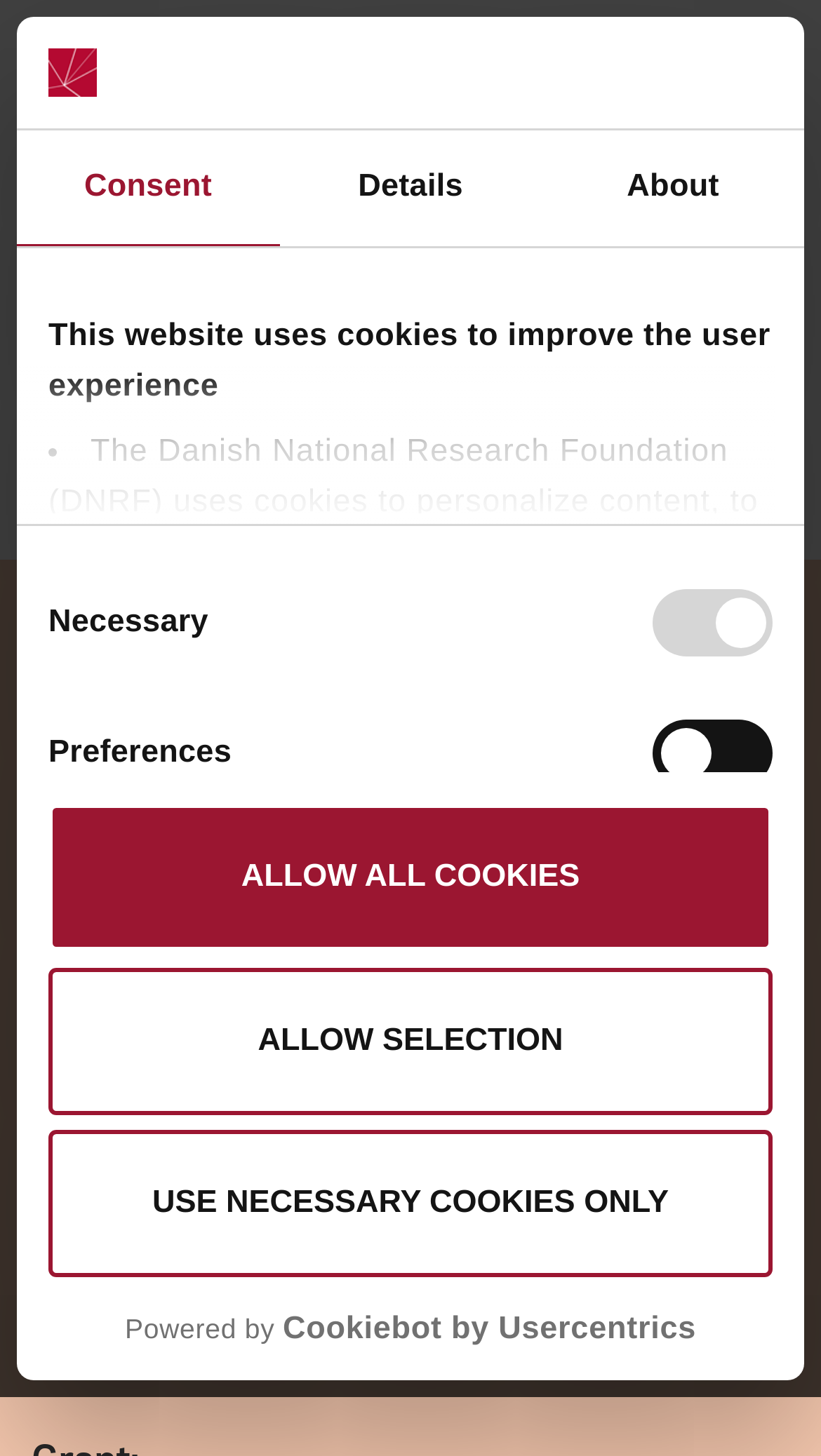Please locate the clickable area by providing the bounding box coordinates to follow this instruction: "Click the 'USE NECESSARY COOKIES ONLY' button".

[0.059, 0.776, 0.941, 0.877]